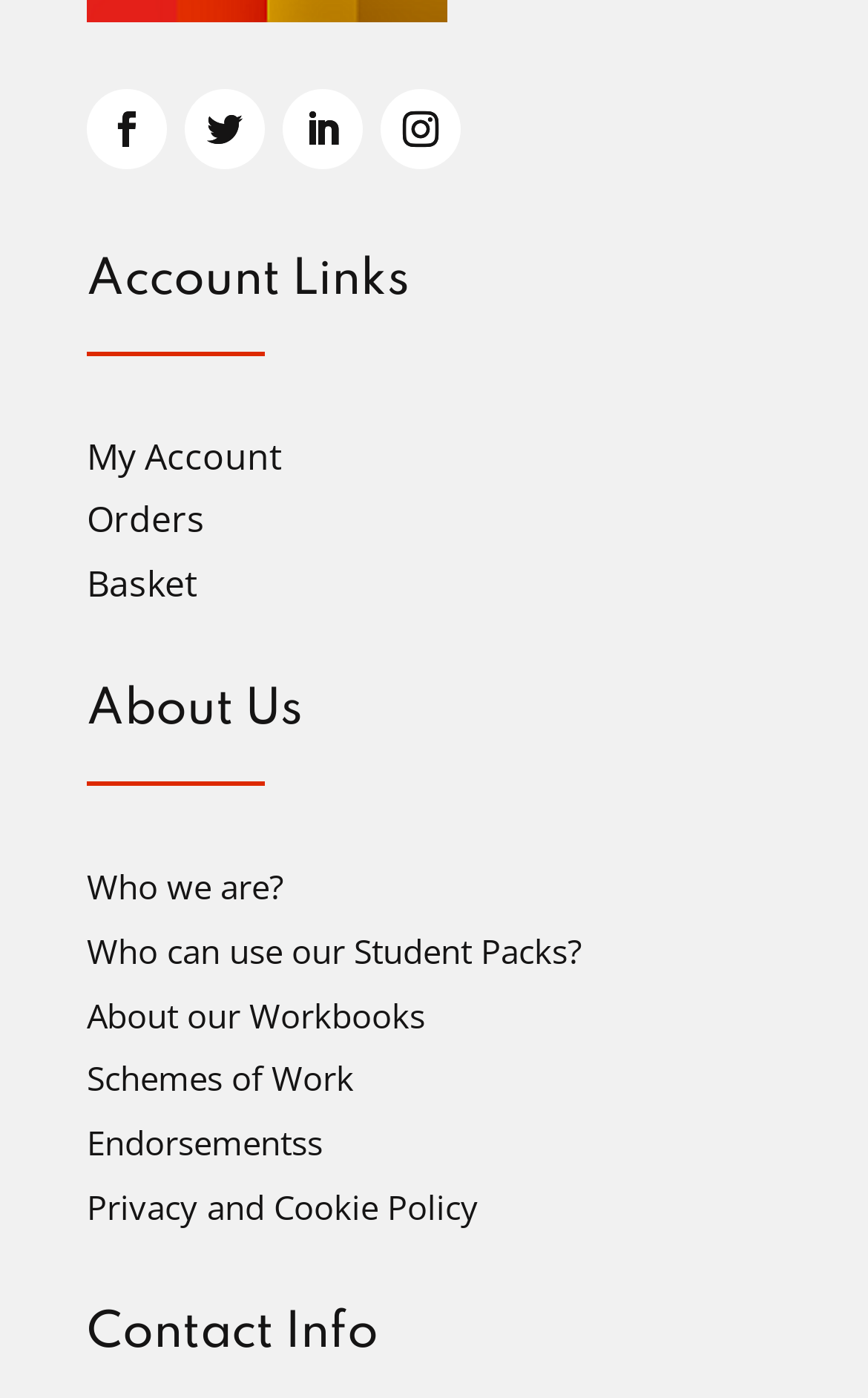Find the bounding box coordinates of the element I should click to carry out the following instruction: "View My Account".

[0.1, 0.308, 0.326, 0.343]